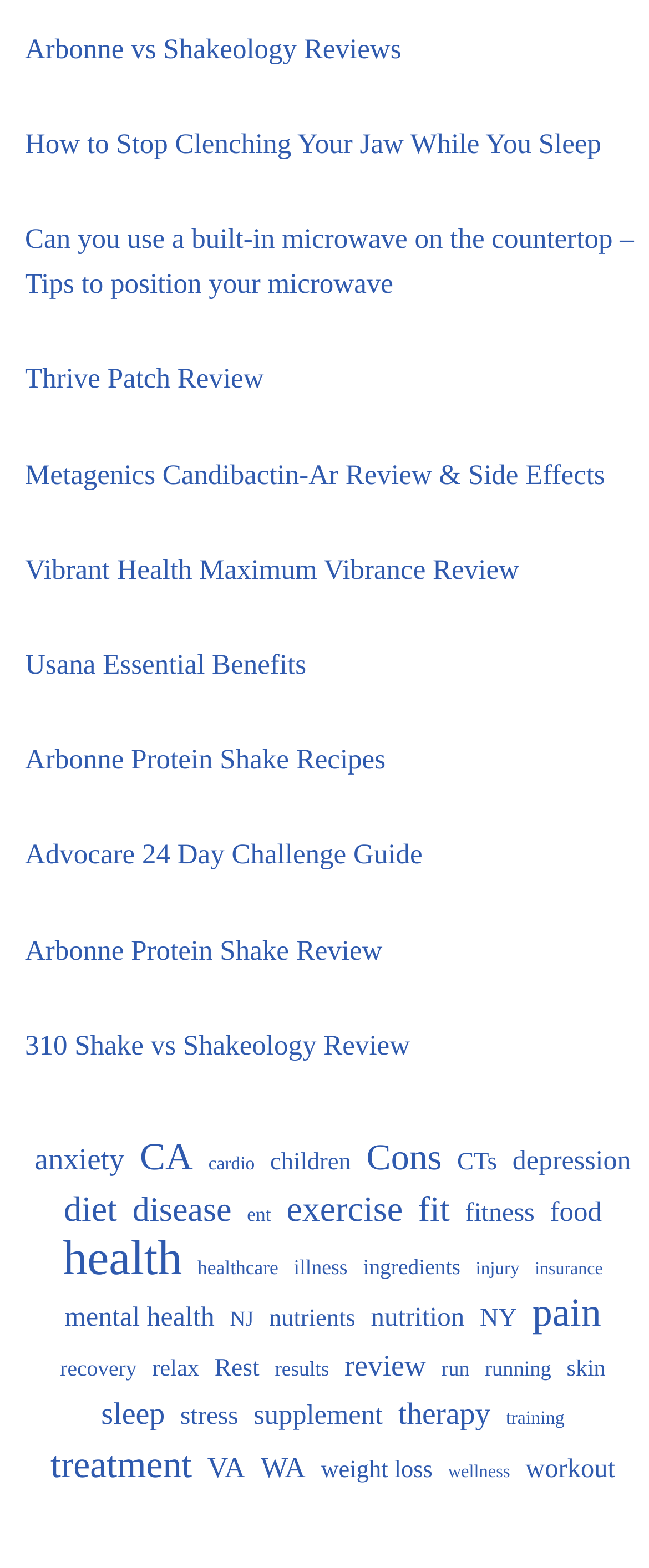What is the category of the link 'CA (1,070 items)'?
Based on the screenshot, provide a one-word or short-phrase response.

Location